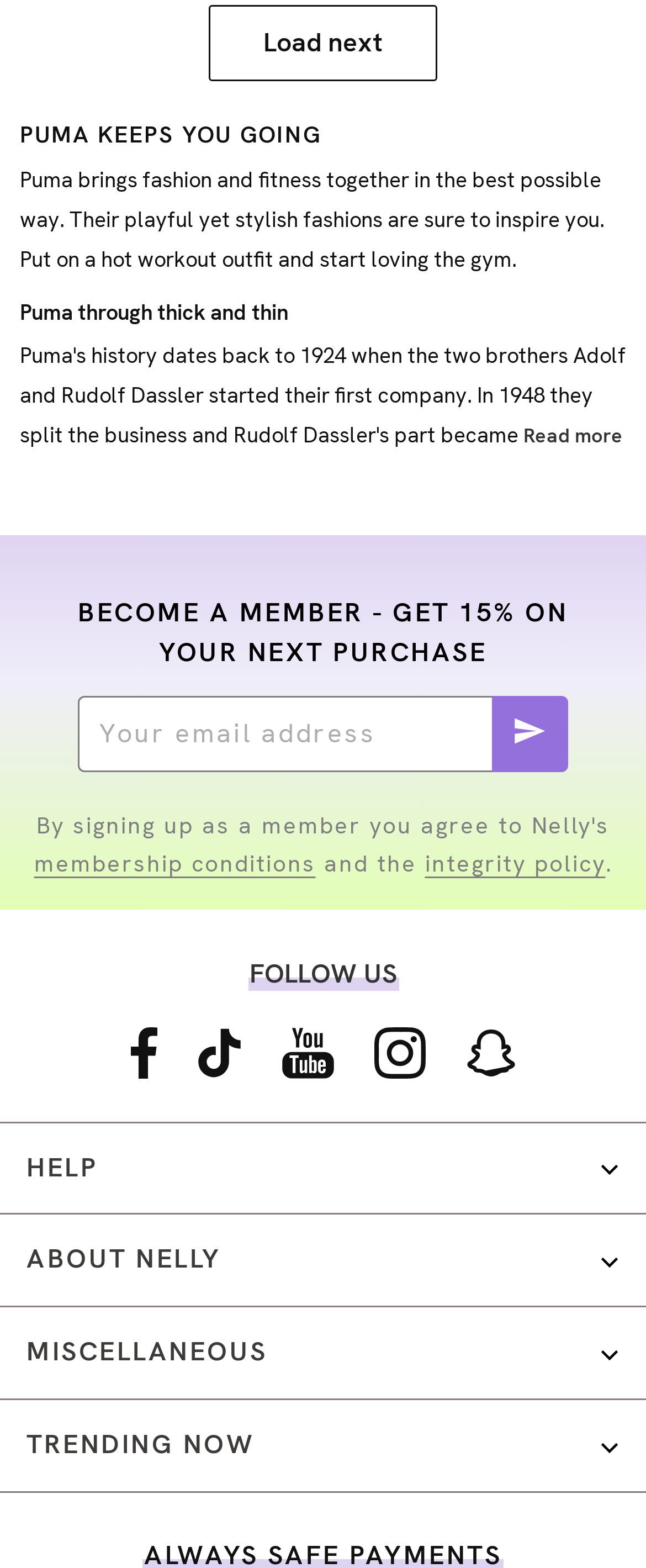What is the purpose of the textbox?
Craft a detailed and extensive response to the question.

The textbox is used to enter an email address, as indicated by the OCR text 'Enter your email address' and the required attribute set to True, likely for signing up for a membership or newsletter.